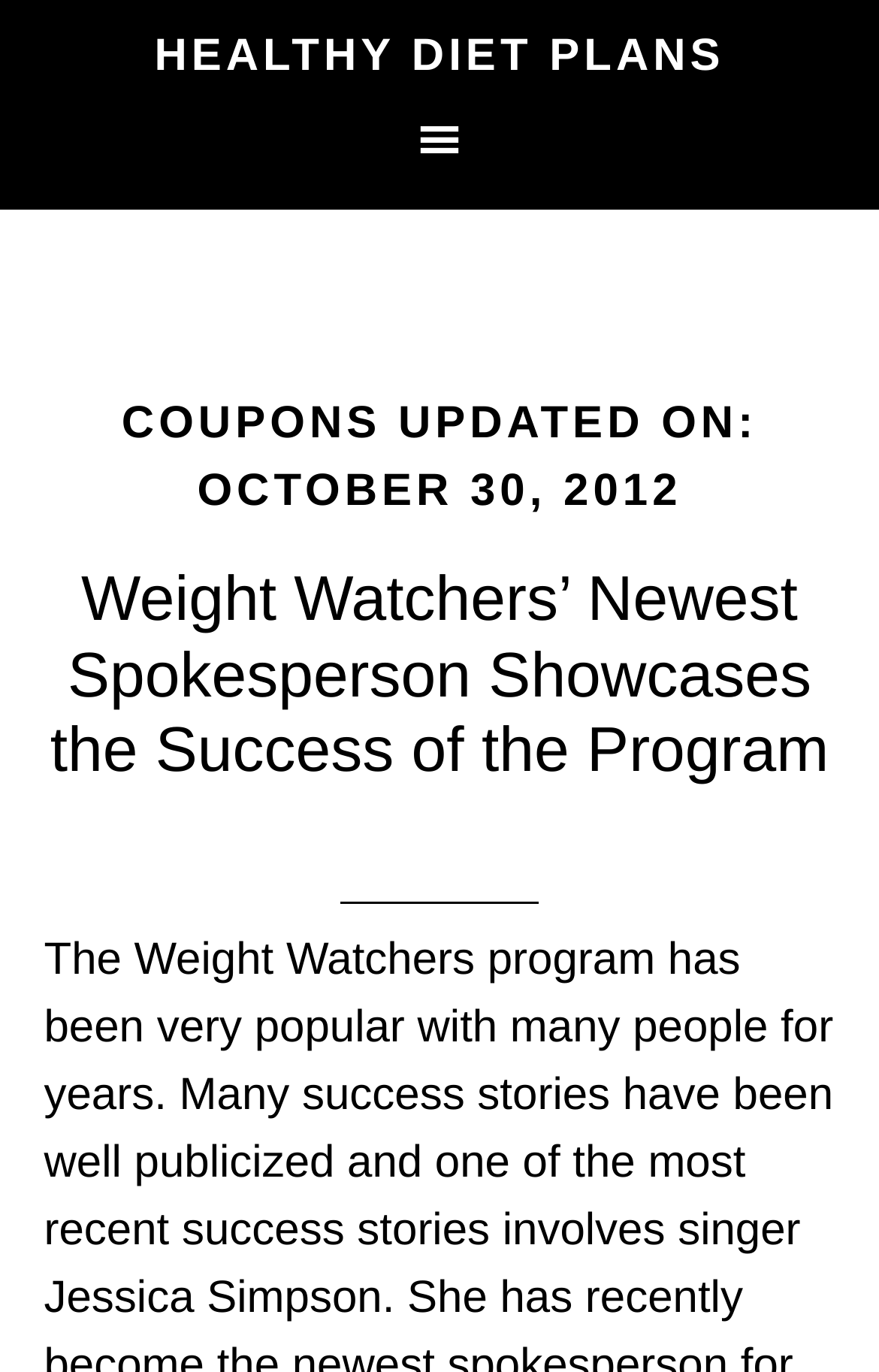Determine and generate the text content of the webpage's headline.

Weight Watchers’ Newest Spokesperson Showcases the Success of the Program